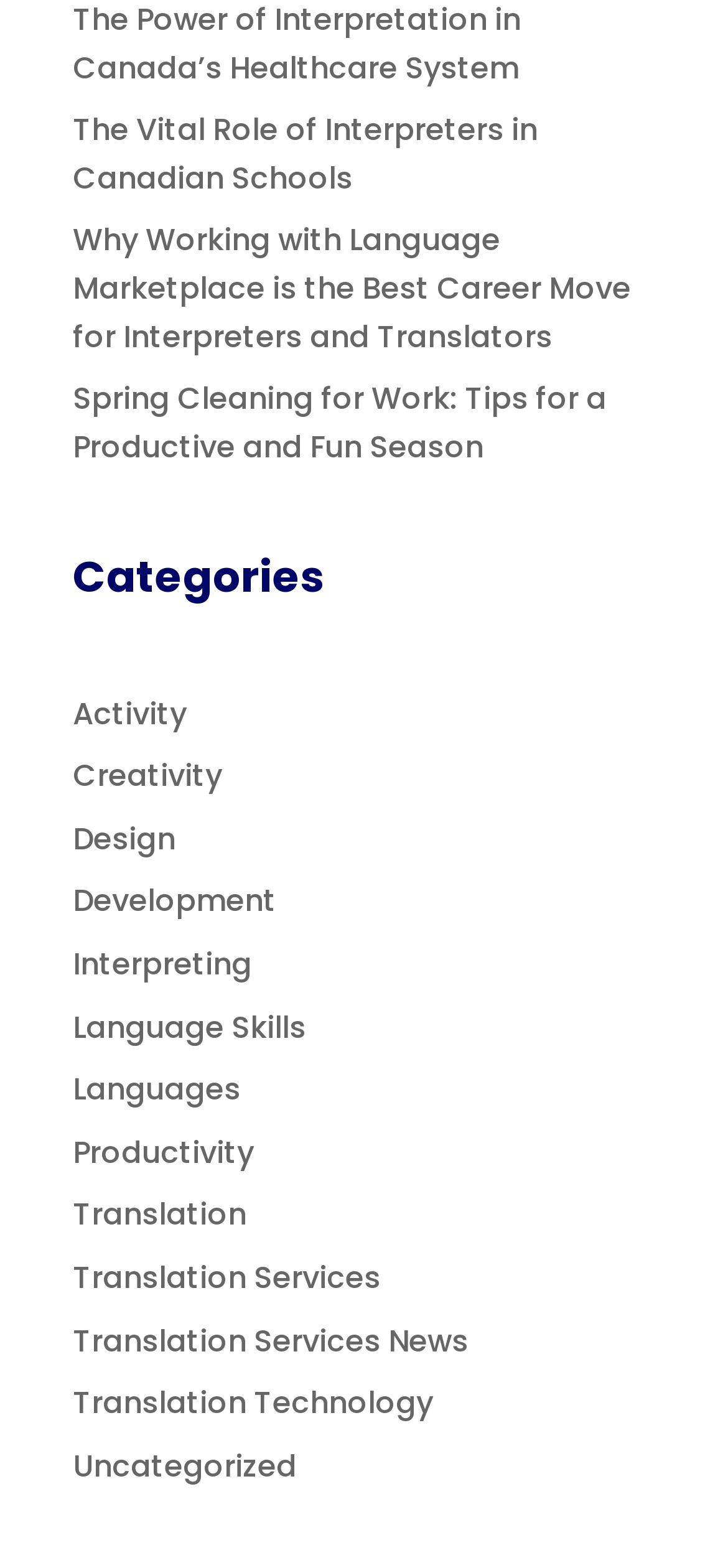Please respond in a single word or phrase: 
What is the last category listed?

Uncategorized